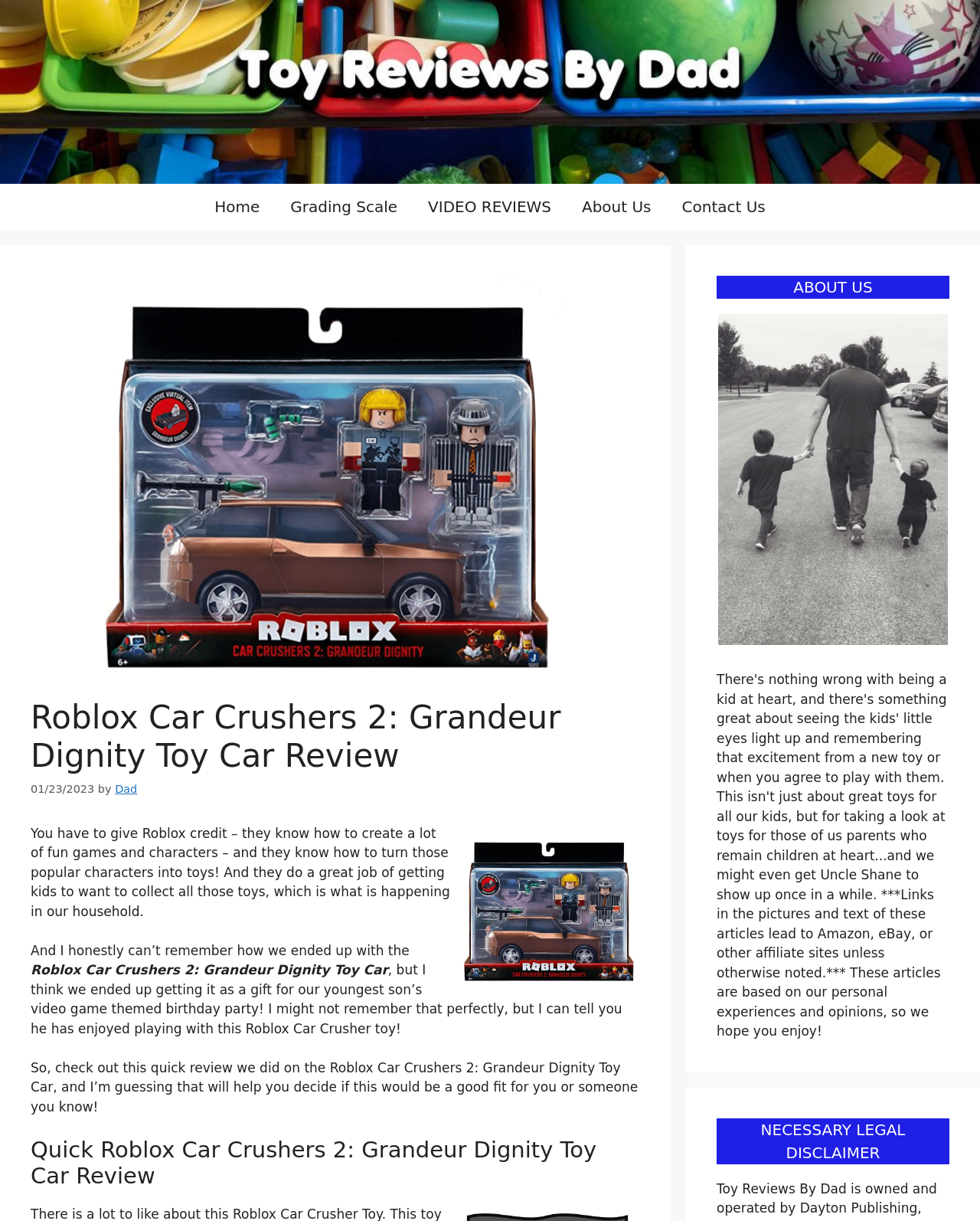Please reply to the following question using a single word or phrase: 
What is the name of the toy car being reviewed?

Roblox Car Crushers 2